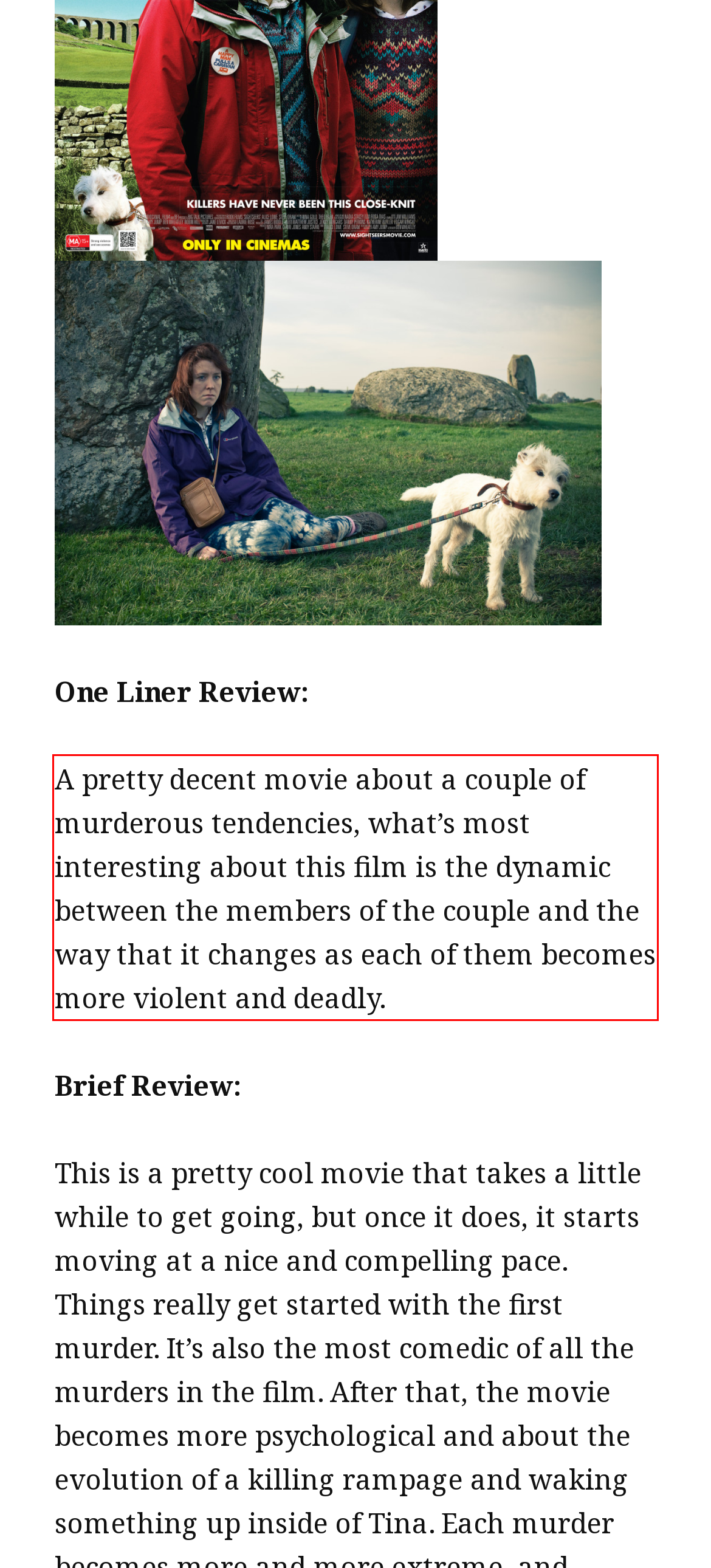Please look at the webpage screenshot and extract the text enclosed by the red bounding box.

A pretty decent movie about a couple of murderous tendencies, what’s most interesting about this film is the dynamic between the members of the couple and the way that it changes as each of them becomes more violent and deadly.